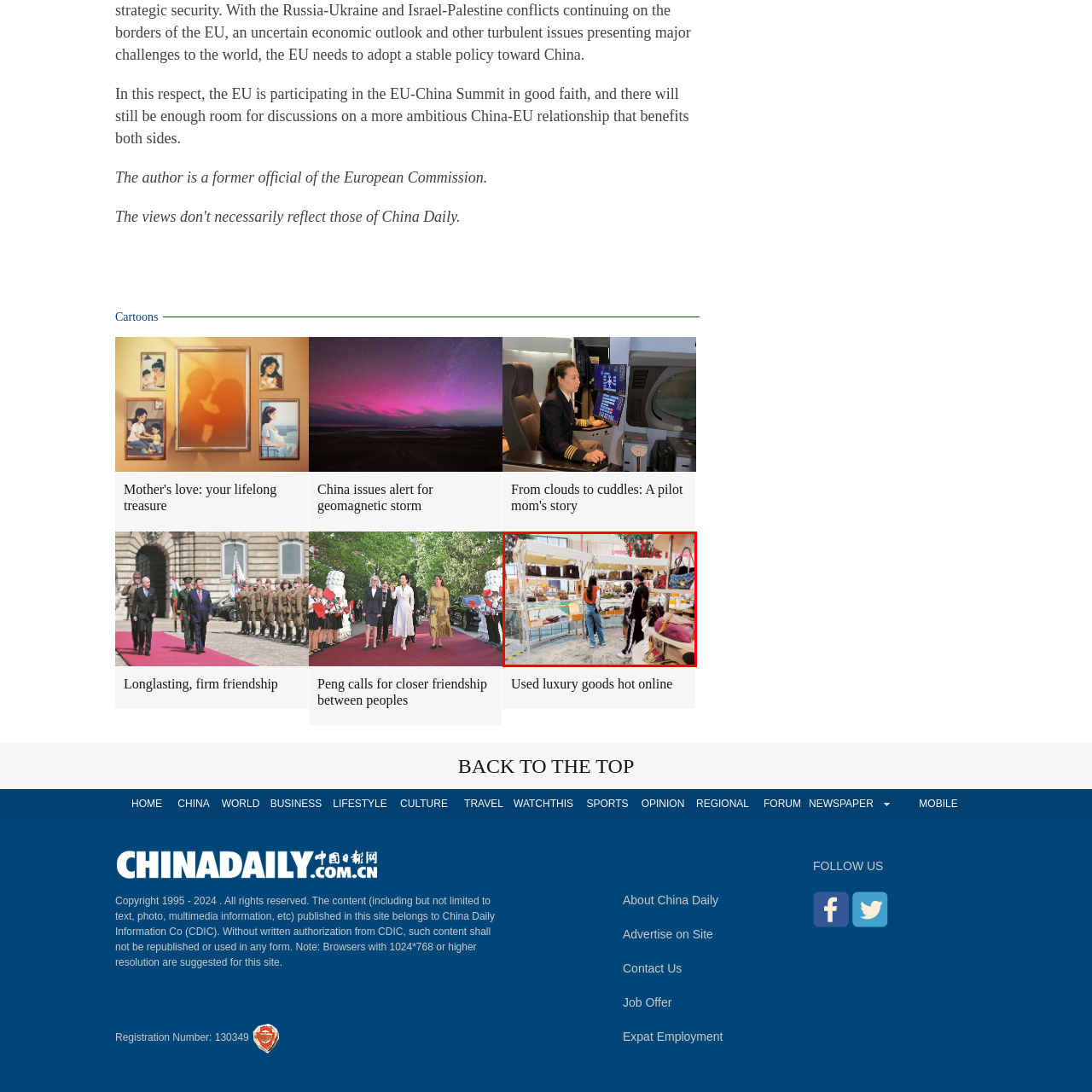Give a detailed narrative of the image enclosed by the red box.

In a bustling shopping environment, a group of three people is seen exploring a vibrant display of luxury handbags. A woman in a stylish orange top and blue jeans stands at the forefront, engaging with another person who examines a bag closely. They are flanked by a companion dressed in black, poised to join the conversation. The backdrop features an array of handbags neatly arranged on stalls, showcasing a variety of colors and styles, attracting the attention of shoppers in the lively setting. Potted plants and decorative elements add a touch of greenery to the contemporary shopping atmosphere, highlighting the allure of luxury retail.